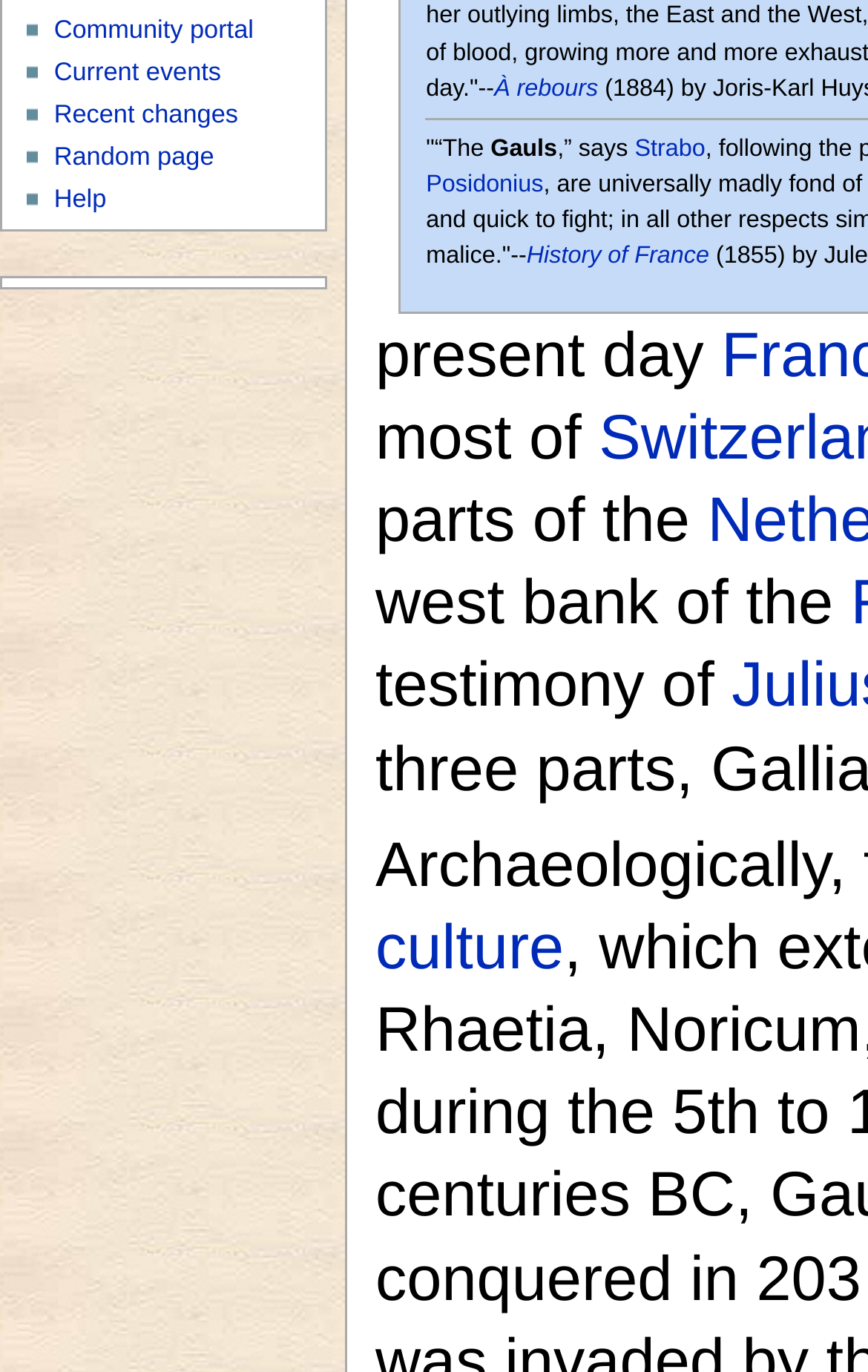Locate the bounding box of the UI element based on this description: "Posidonius". Provide four float numbers between 0 and 1 as [left, top, right, bottom].

[0.491, 0.037, 0.626, 0.056]